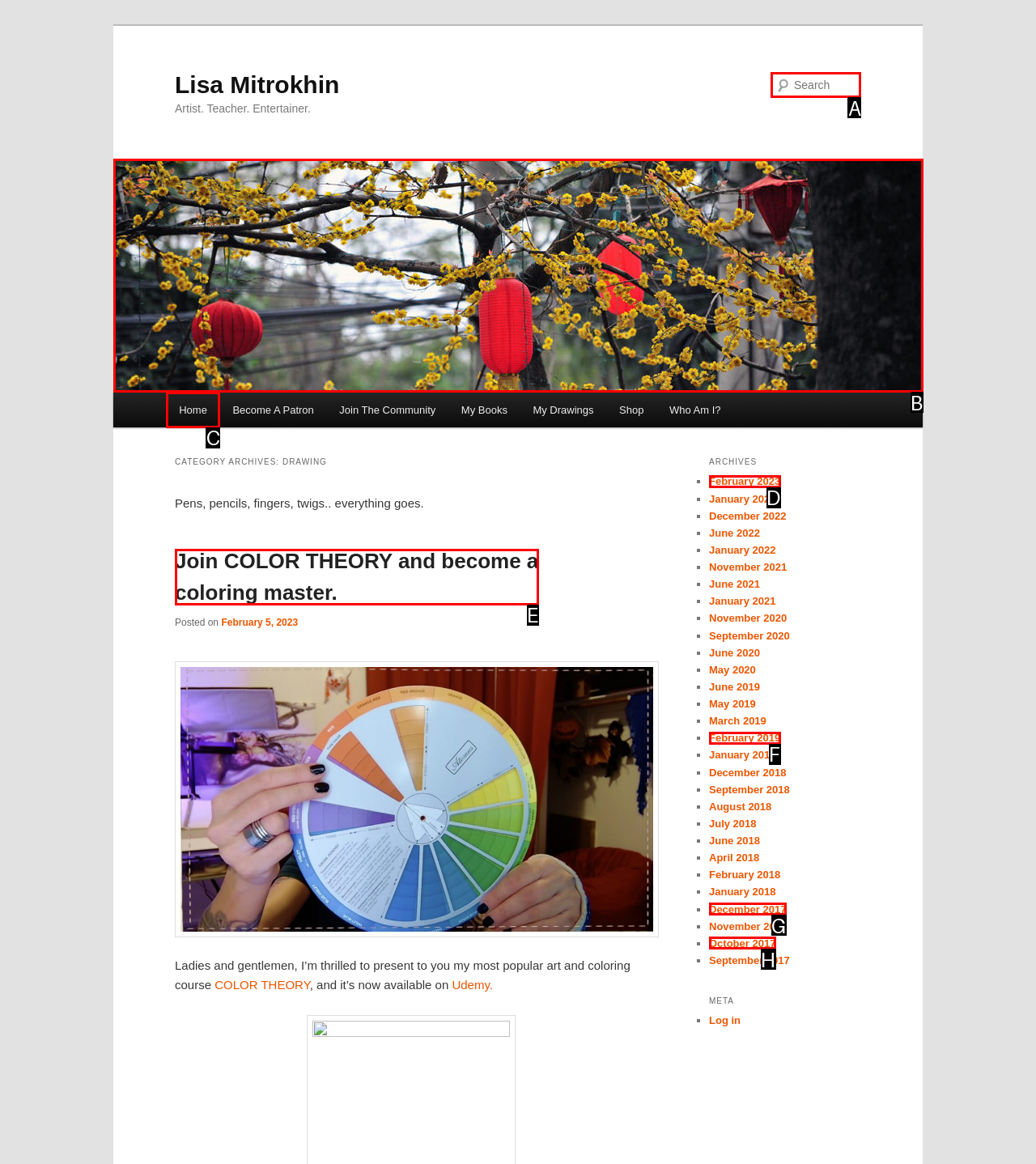Determine the right option to click to perform this task: Search for something
Answer with the correct letter from the given choices directly.

A